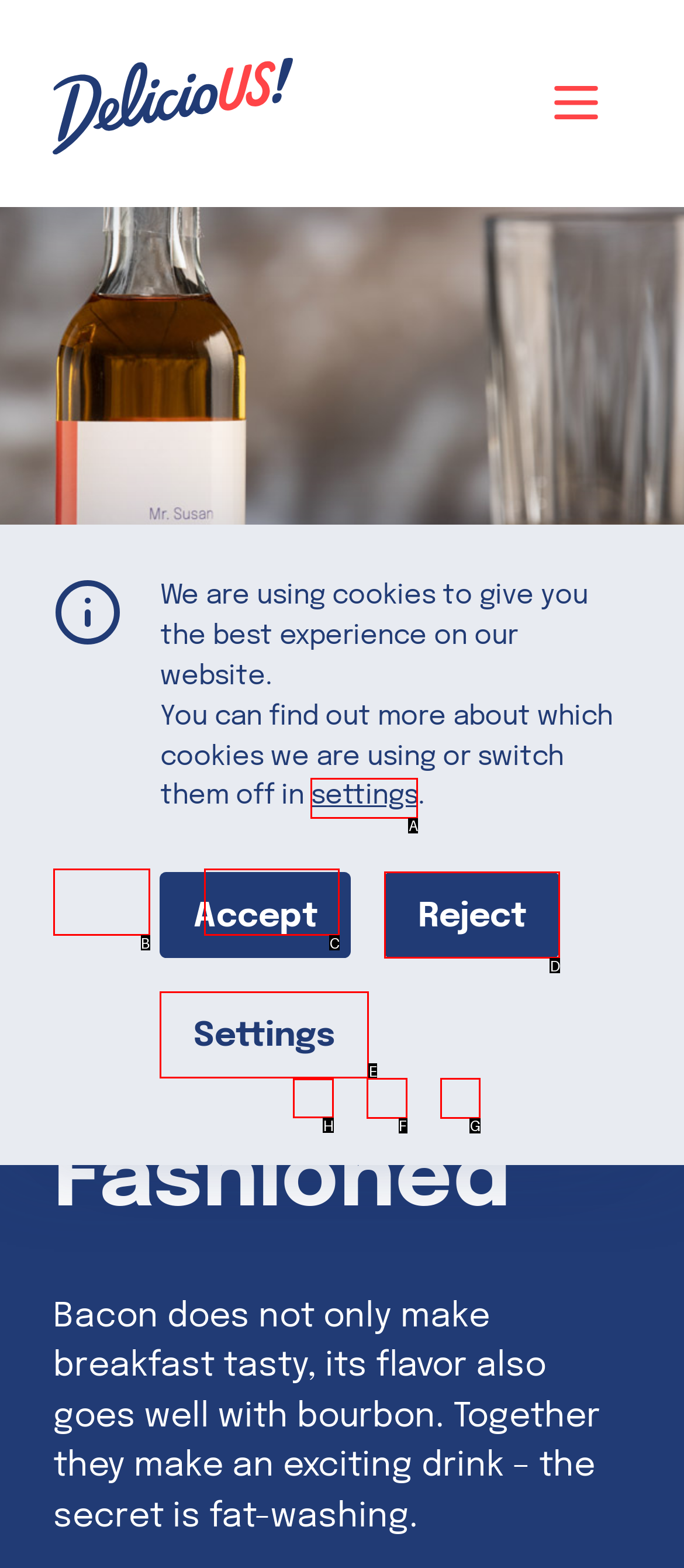Which option should be clicked to complete this task: read the article How Does This Relate to Me?
Reply with the letter of the correct choice from the given choices.

None